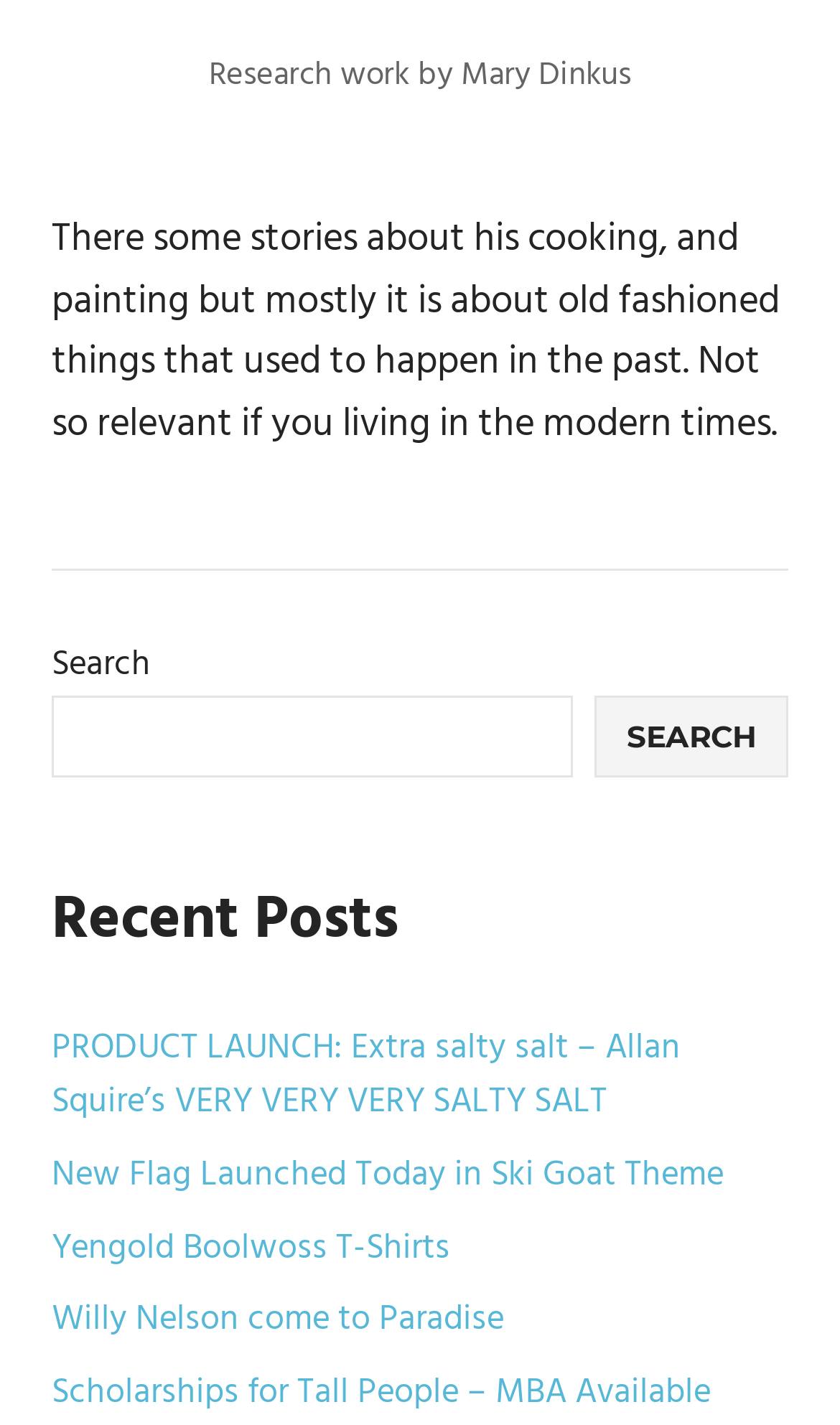Show the bounding box coordinates of the region that should be clicked to follow the instruction: "click on recent posts."

[0.062, 0.613, 0.938, 0.681]